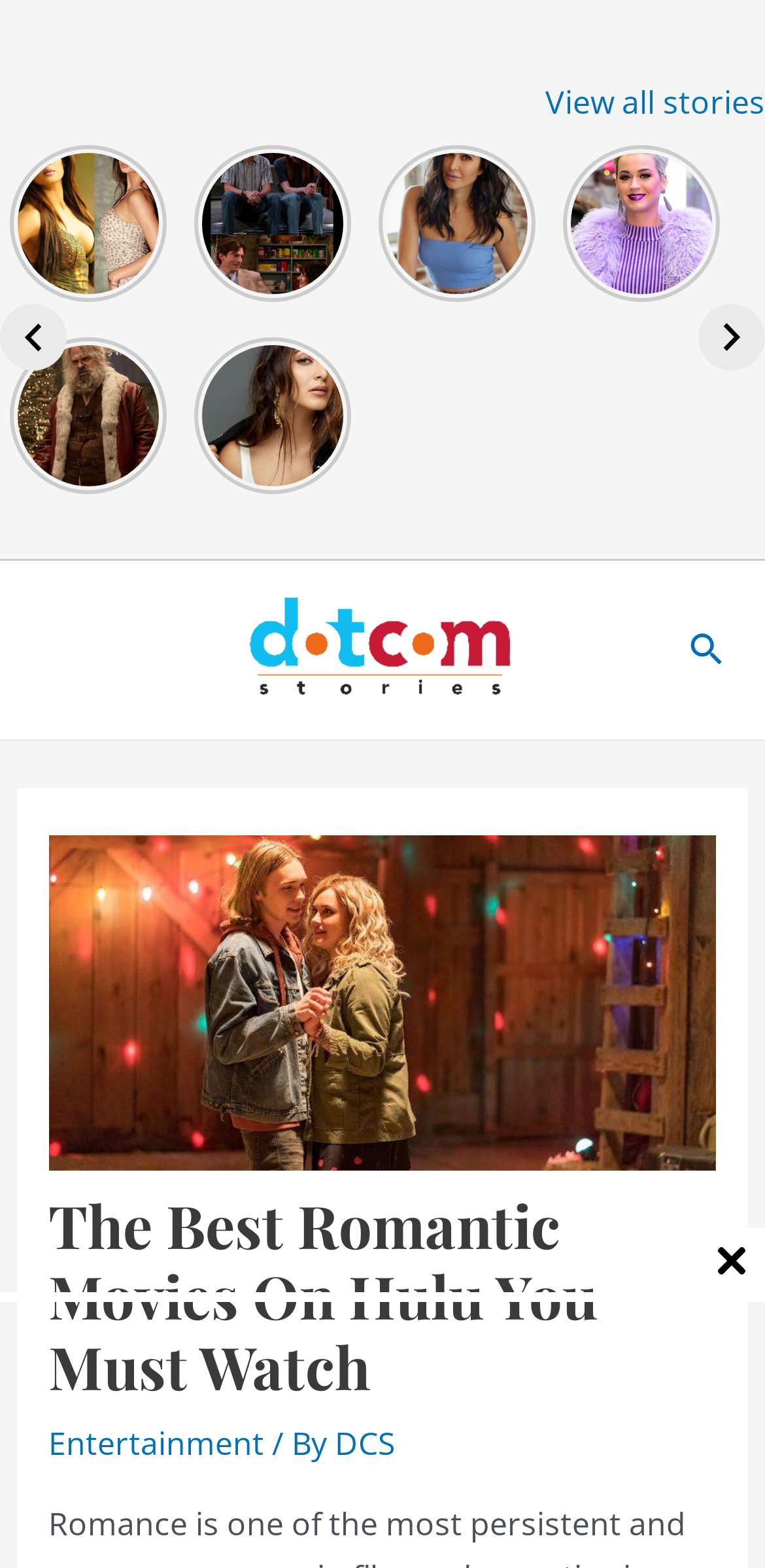Could you indicate the bounding box coordinates of the region to click in order to complete this instruction: "Read about the best romantic movies on Hulu".

[0.063, 0.759, 0.937, 0.894]